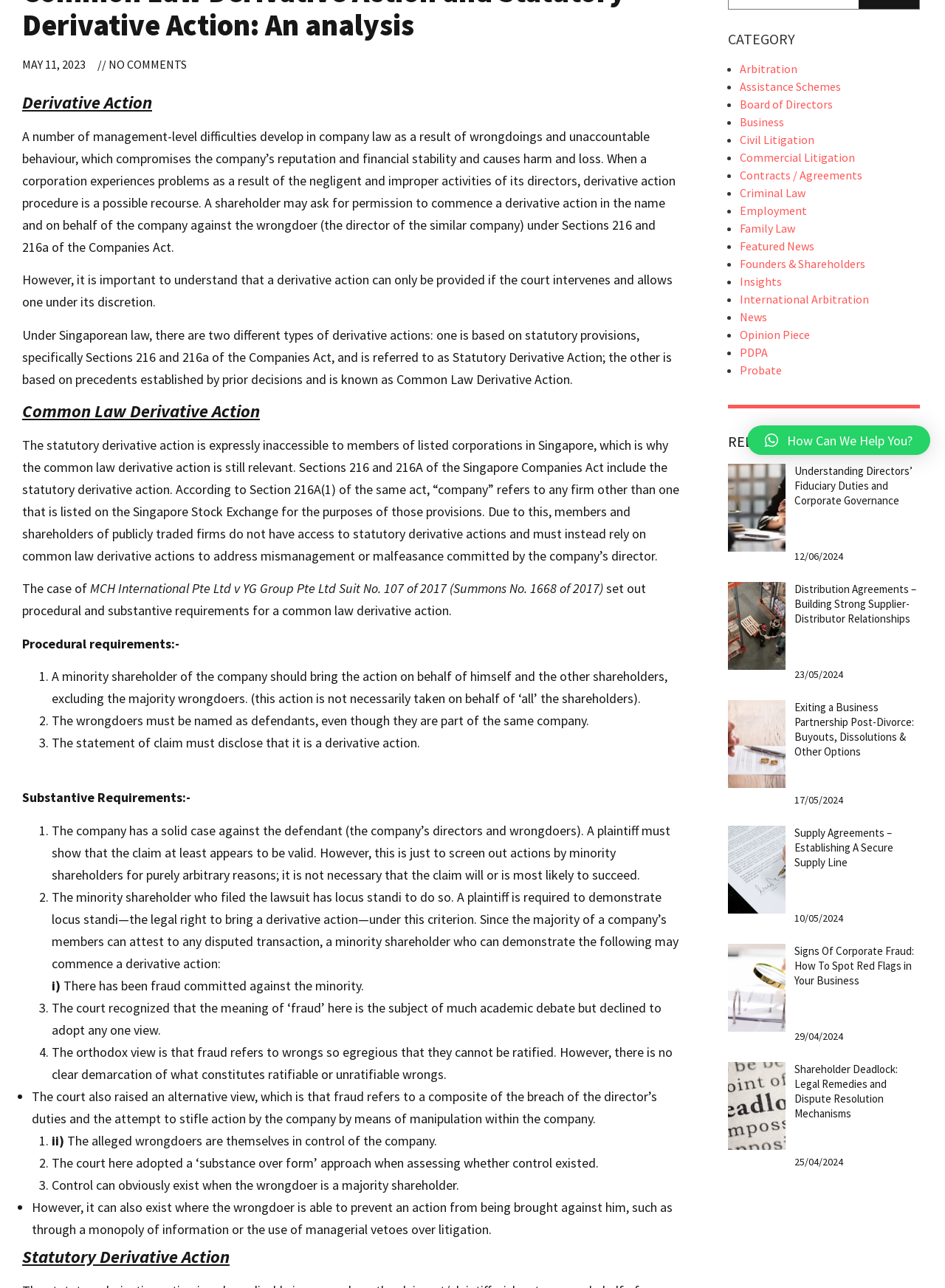Identify the bounding box coordinates for the UI element described as follows: "Opinion Piece". Ensure the coordinates are four float numbers between 0 and 1, formatted as [left, top, right, bottom].

[0.783, 0.254, 0.857, 0.265]